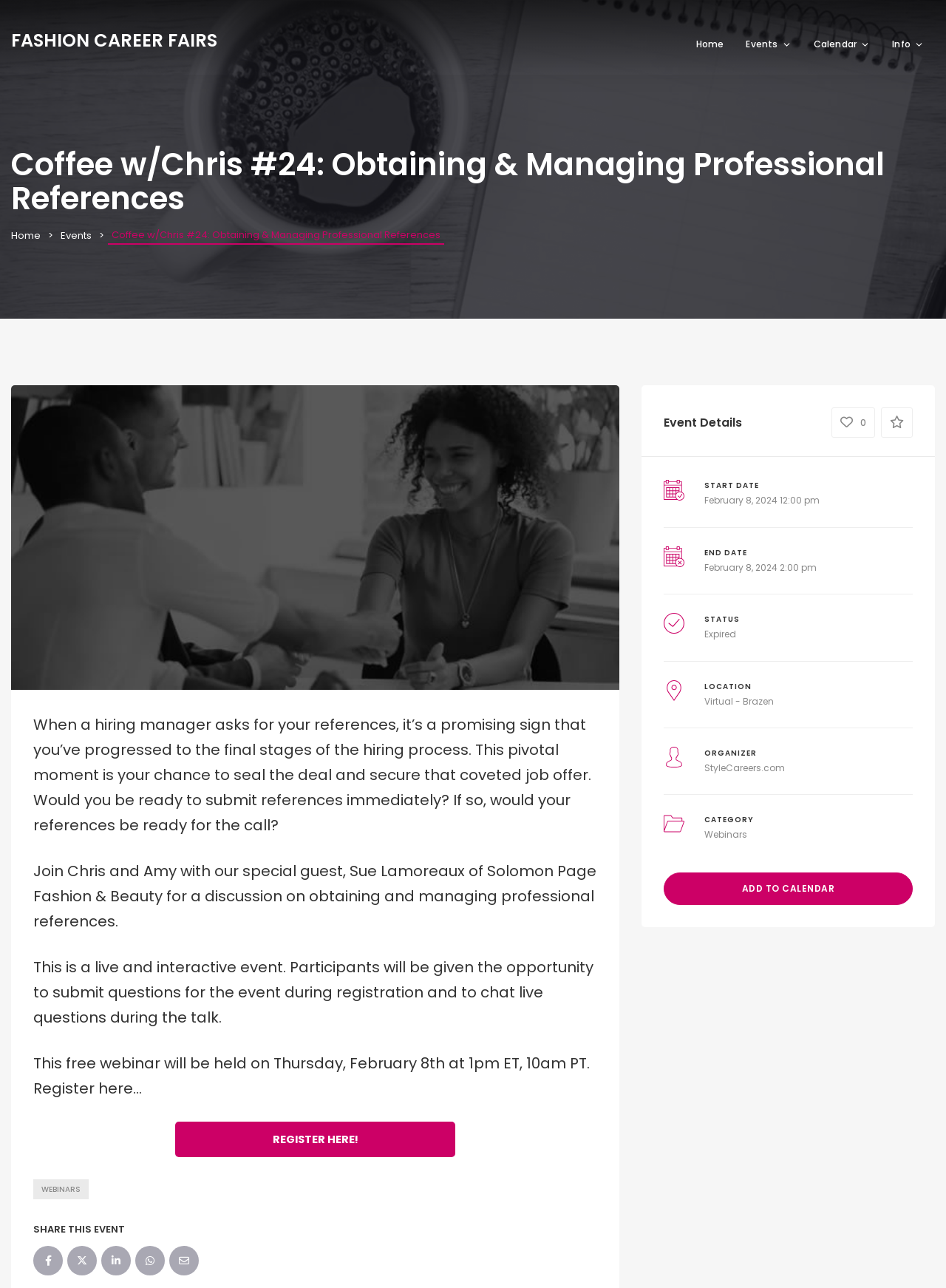What is the category of the webinar?
Answer the question with a detailed explanation, including all necessary information.

I inferred this answer by reading the link 'Webinars' under the 'CATEGORY' section, which indicates that the webinar falls under the category of webinars.